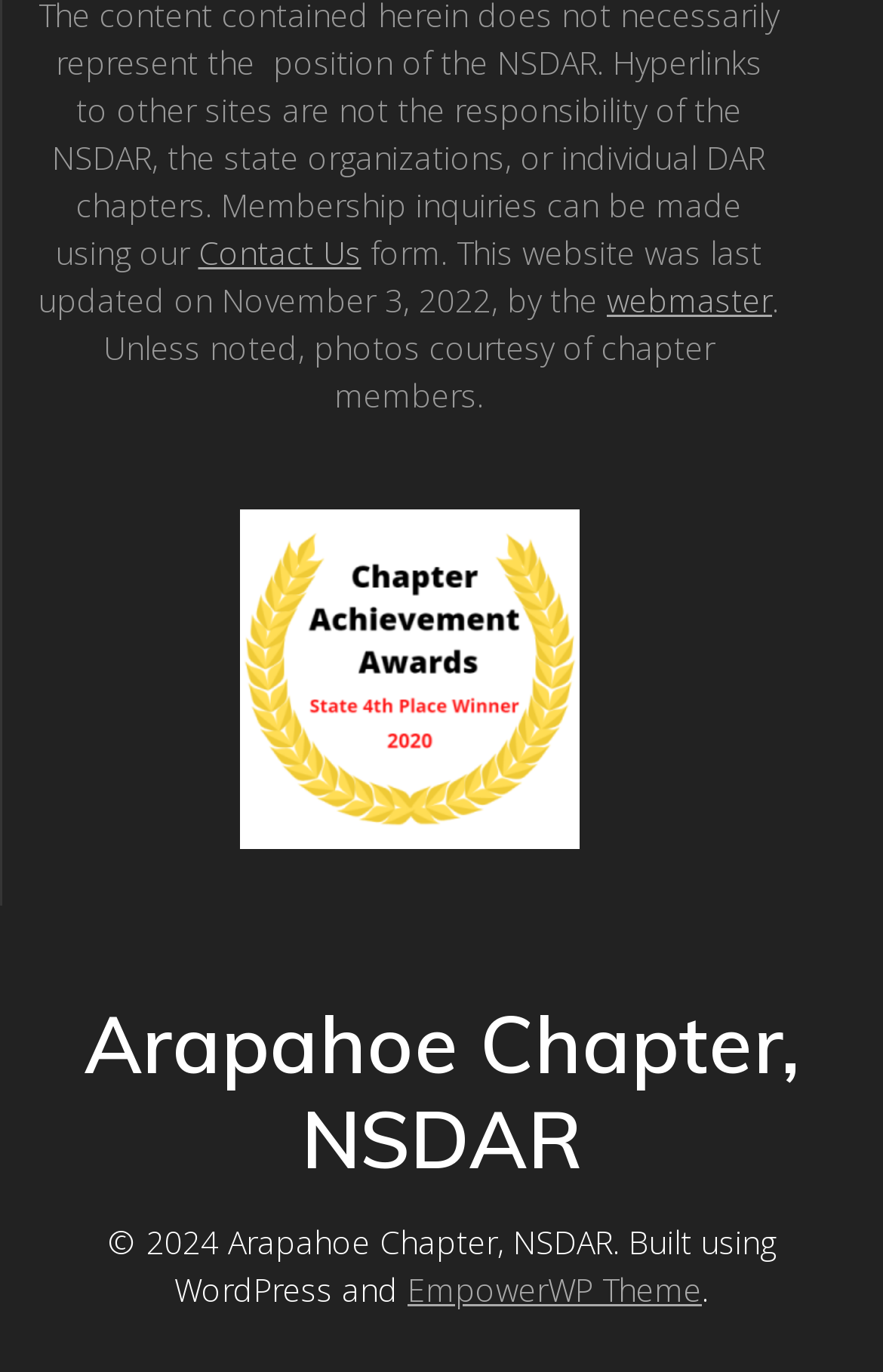What is the name of the chapter?
Can you provide a detailed and comprehensive answer to the question?

I found the answer by looking at the heading element which says 'Arapahoe Chapter, NSDAR'. This suggests that the webpage is related to a chapter named Arapahoe Chapter.